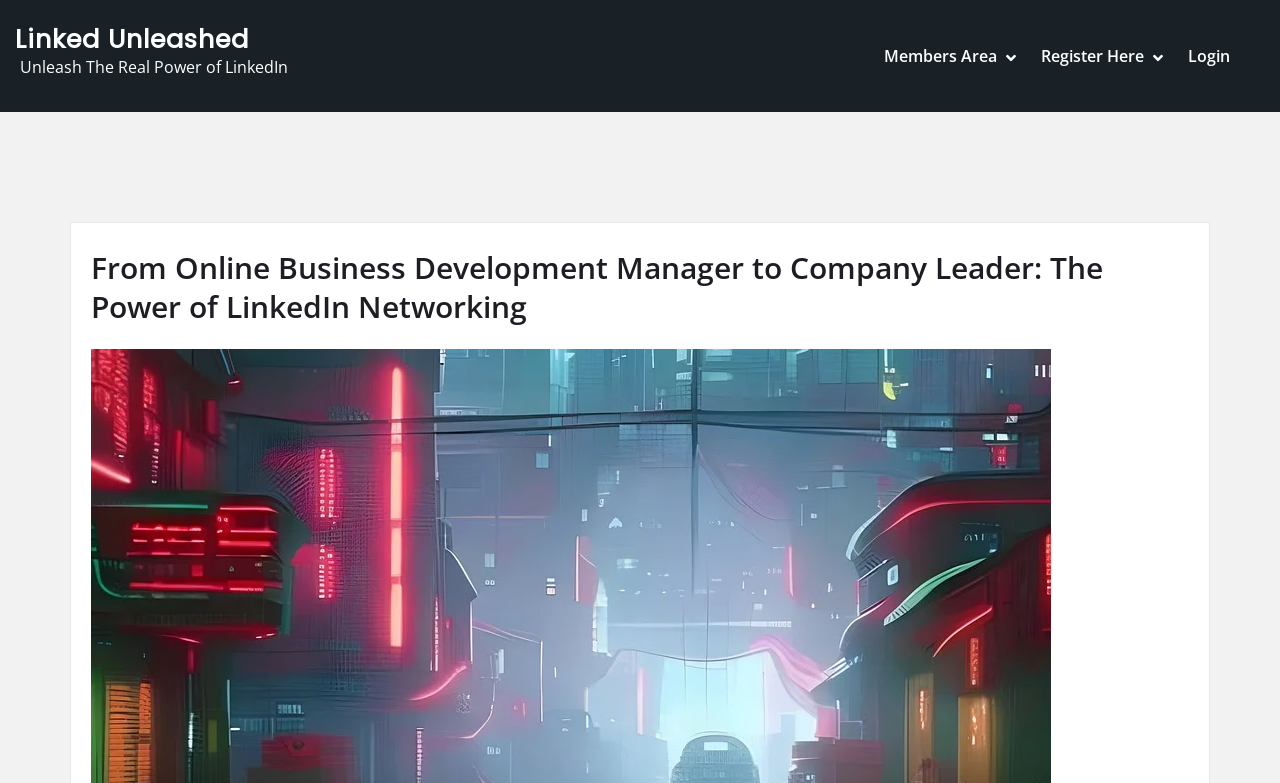Please specify the bounding box coordinates of the clickable section necessary to execute the following command: "Click on Linked Unleashed".

[0.012, 0.031, 0.225, 0.07]